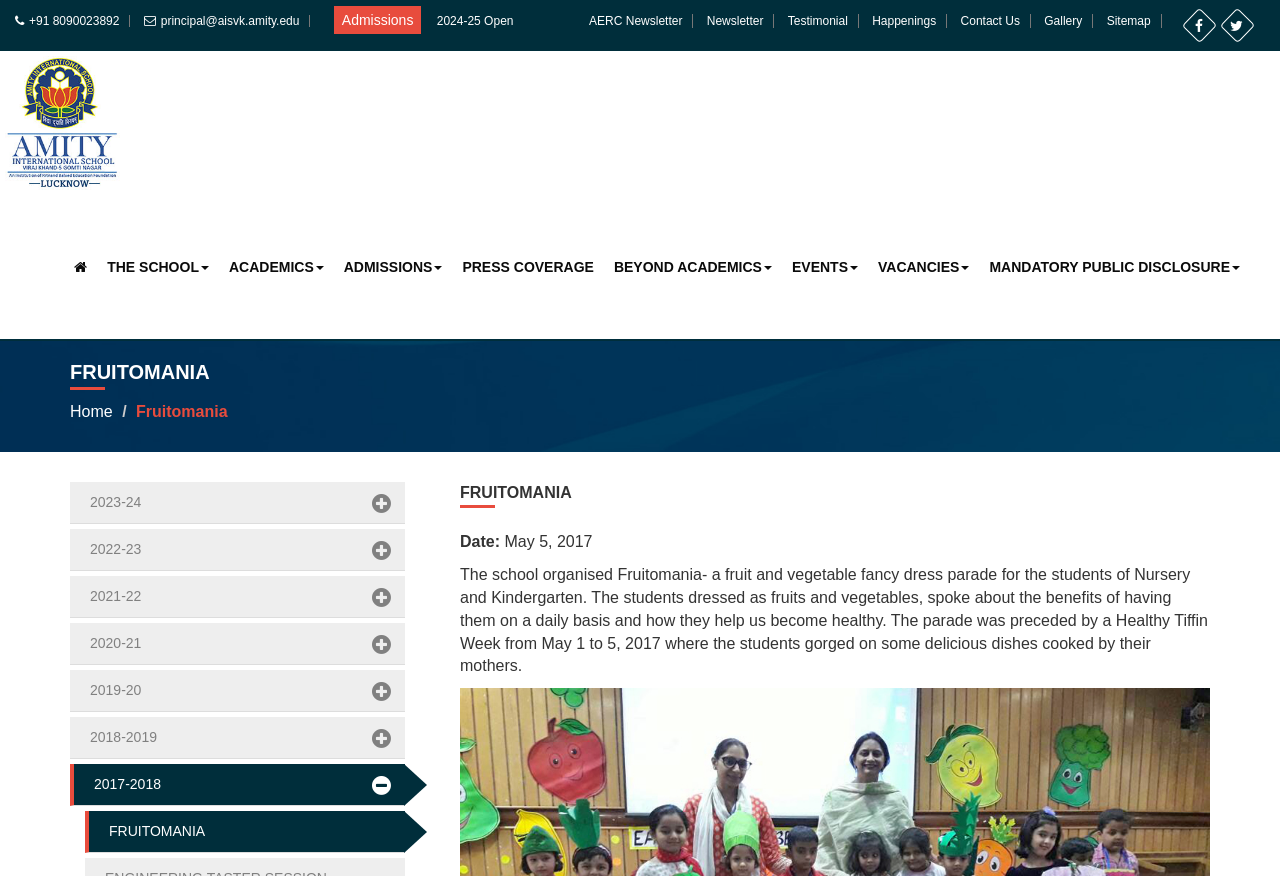Identify the bounding box coordinates of the region that needs to be clicked to carry out this instruction: "Read the newsletter". Provide these coordinates as four float numbers ranging from 0 to 1, i.e., [left, top, right, bottom].

[0.452, 0.016, 0.542, 0.032]